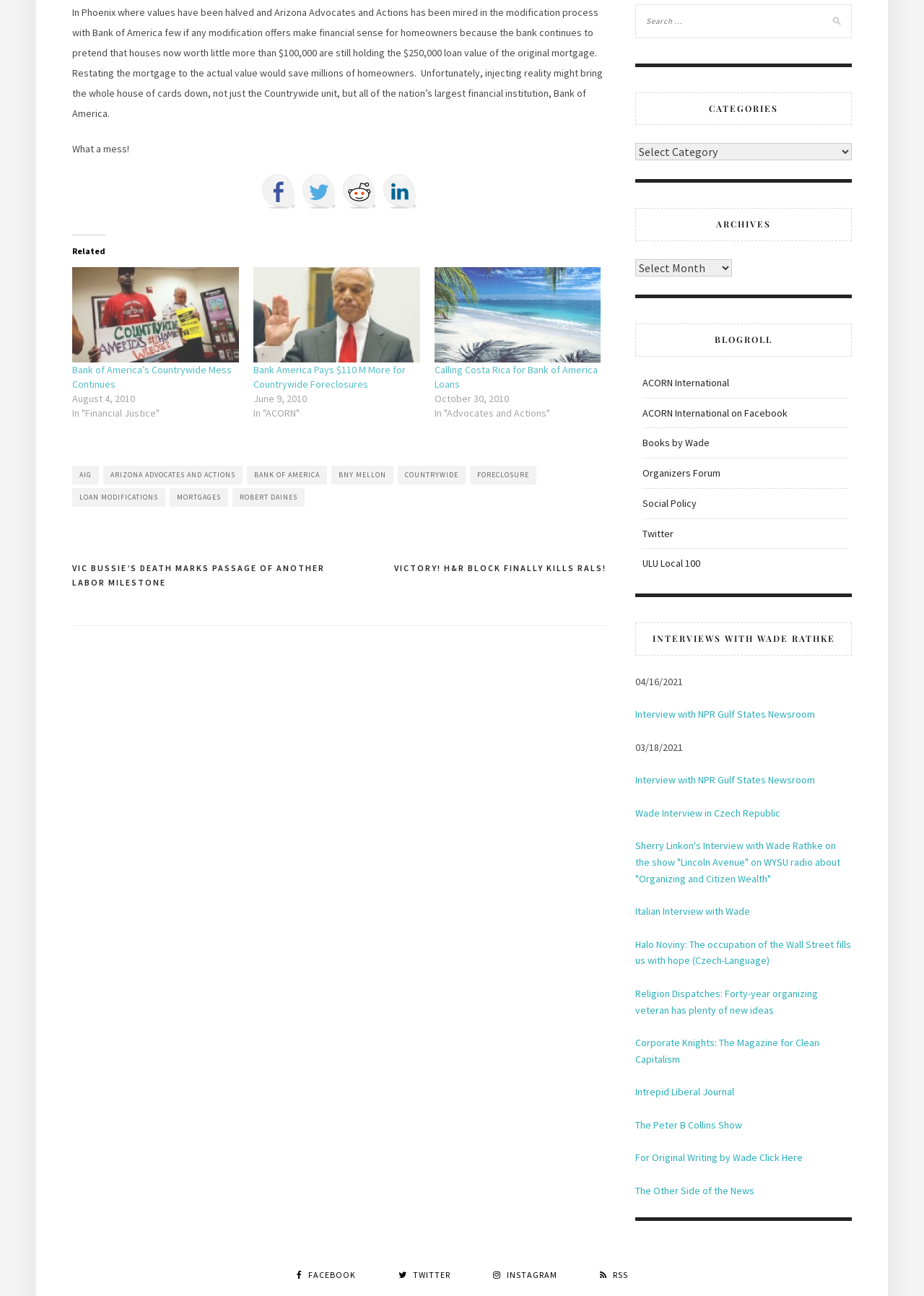What is the purpose of the 'Related' section? Refer to the image and provide a one-word or short phrase answer.

To provide related articles